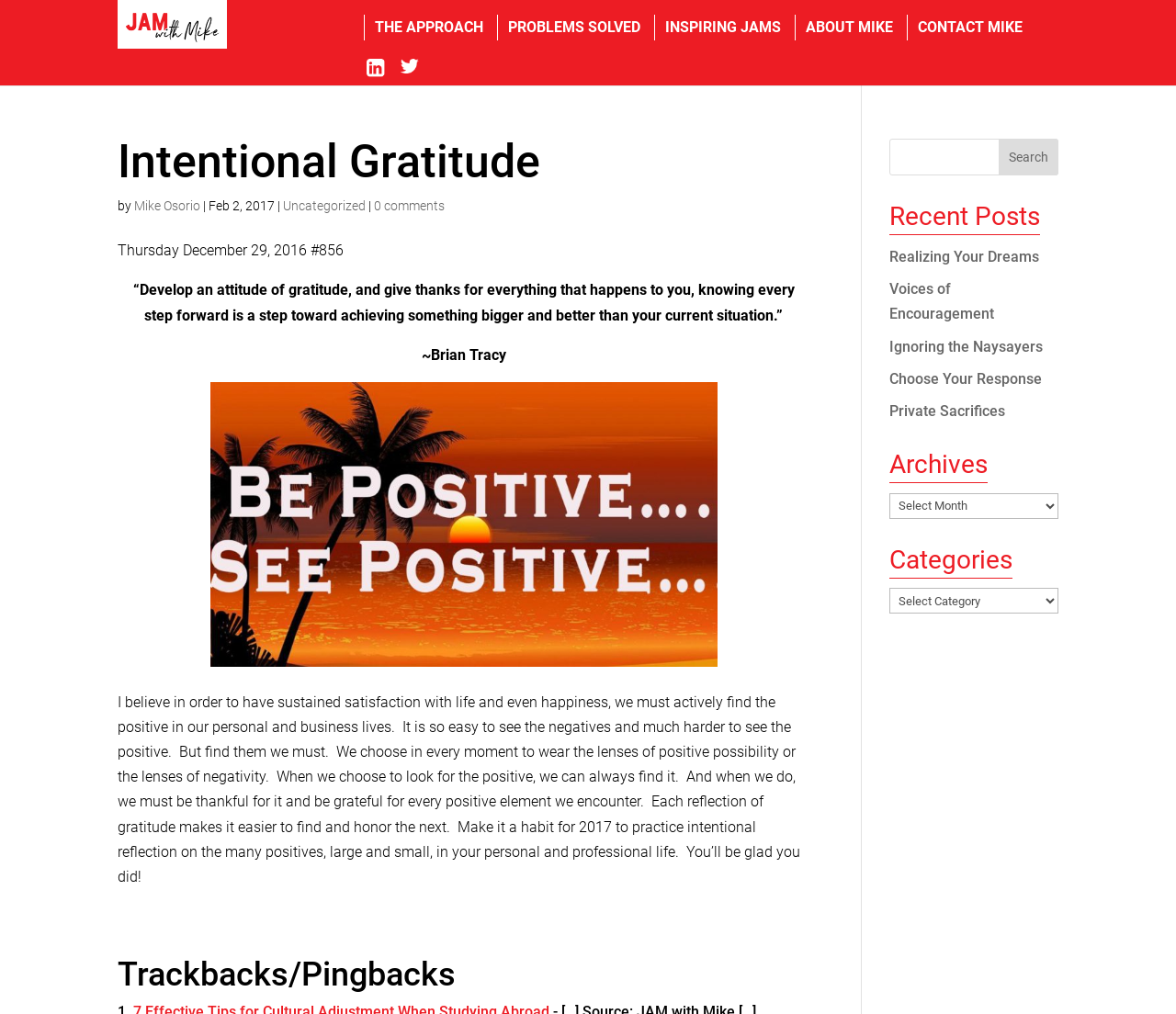Determine the bounding box for the described HTML element: "alt="JAM with Mike"". Ensure the coordinates are four float numbers between 0 and 1 in the format [left, top, right, bottom].

[0.1, 0.0, 0.286, 0.095]